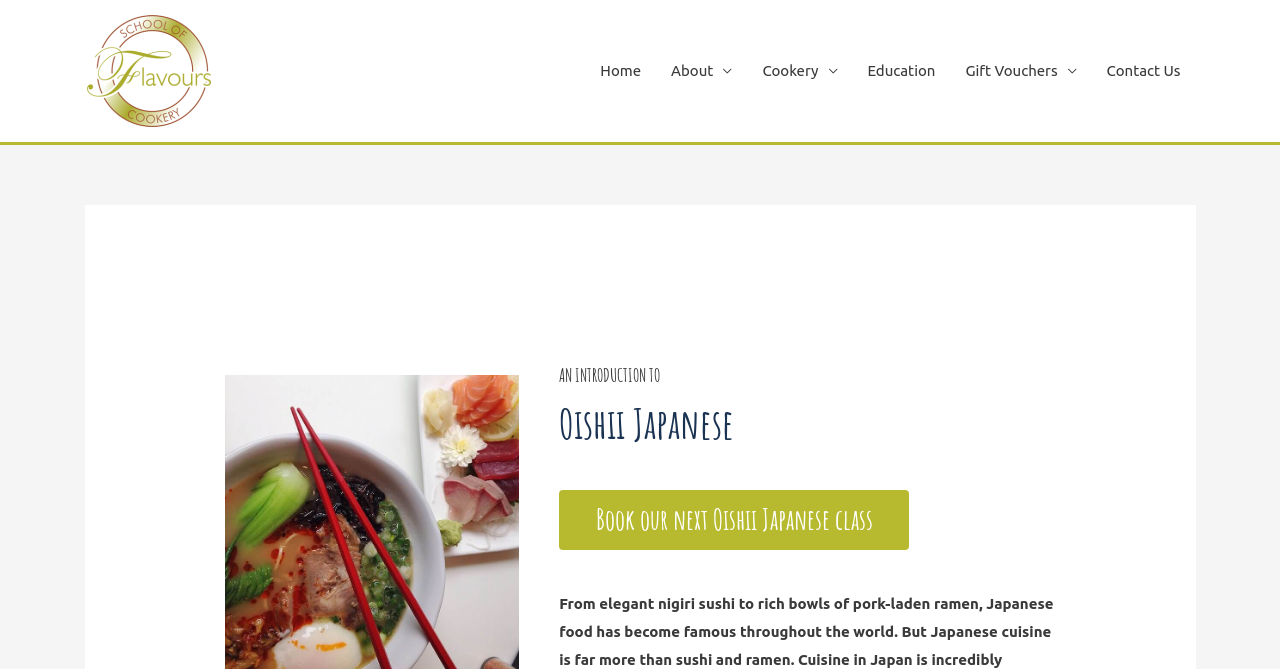Please locate the bounding box coordinates of the element that should be clicked to achieve the given instruction: "Book our next Oishii Japanese class".

[0.437, 0.732, 0.71, 0.822]